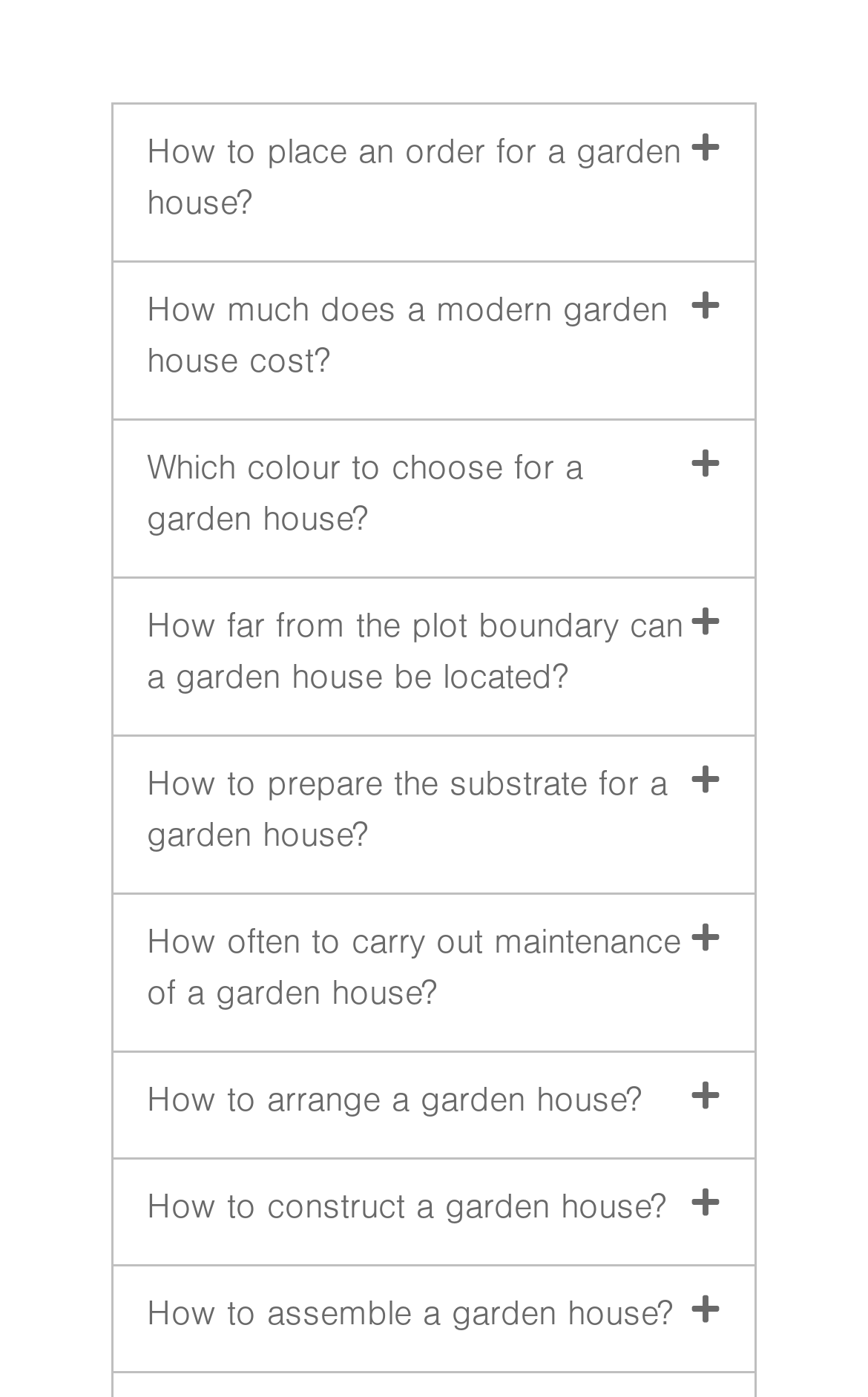Determine the bounding box coordinates for the clickable element required to fulfill the instruction: "View 'Which colour to choose for a garden house?'". Provide the coordinates as four float numbers between 0 and 1, i.e., [left, top, right, bottom].

[0.131, 0.3, 0.869, 0.412]